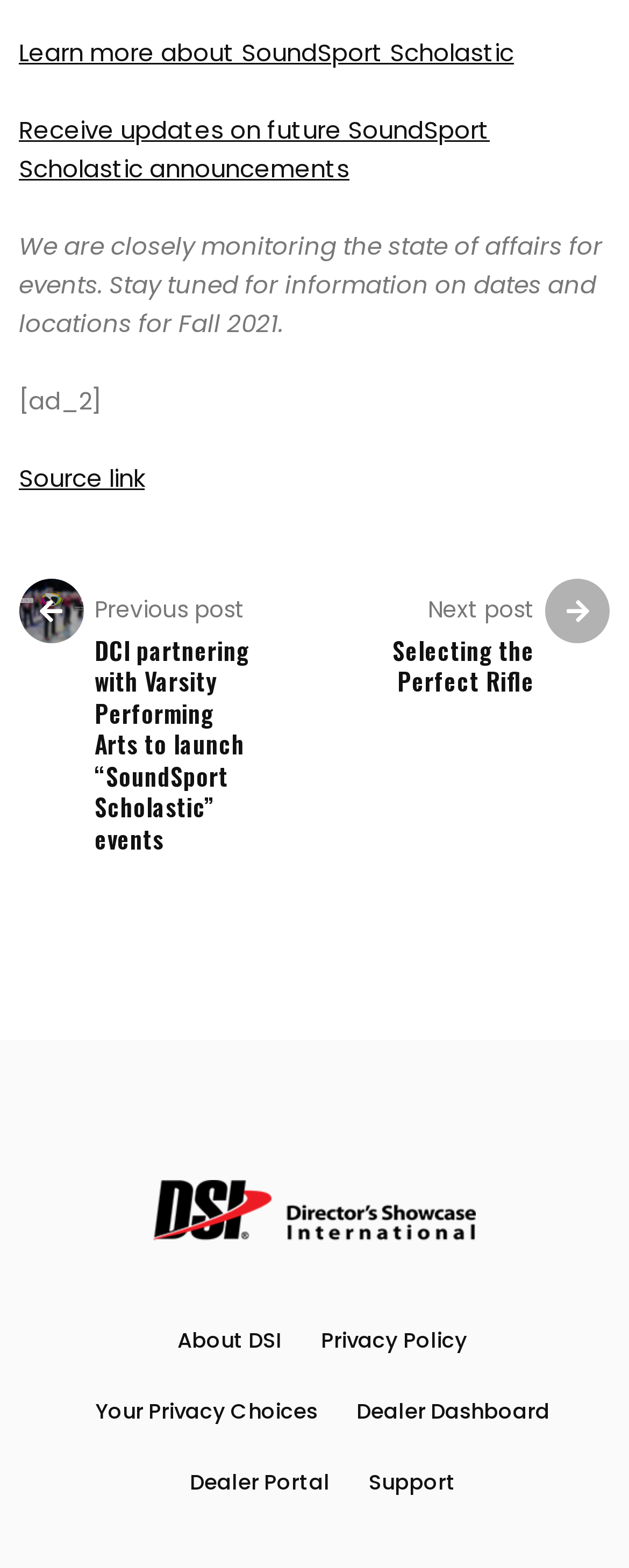Given the description of the UI element: "Your Privacy Choices", predict the bounding box coordinates in the form of [left, top, right, bottom], with each value being a float between 0 and 1.

[0.151, 0.89, 0.505, 0.91]